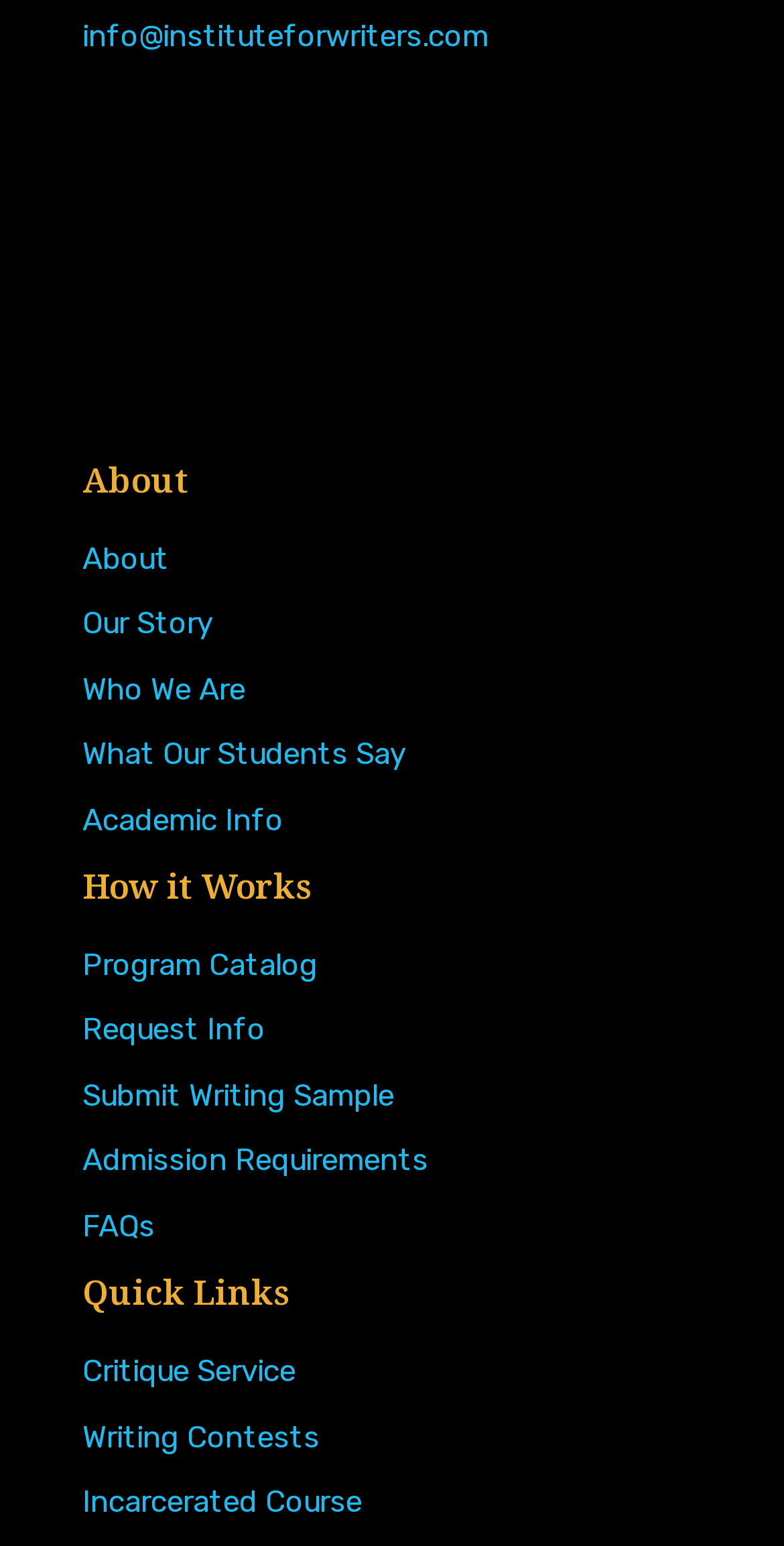What is the email address provided?
Please provide a comprehensive answer based on the visual information in the image.

The email address is found in the link element with the text 'info@instituteforwriters.com' at the top of the webpage.